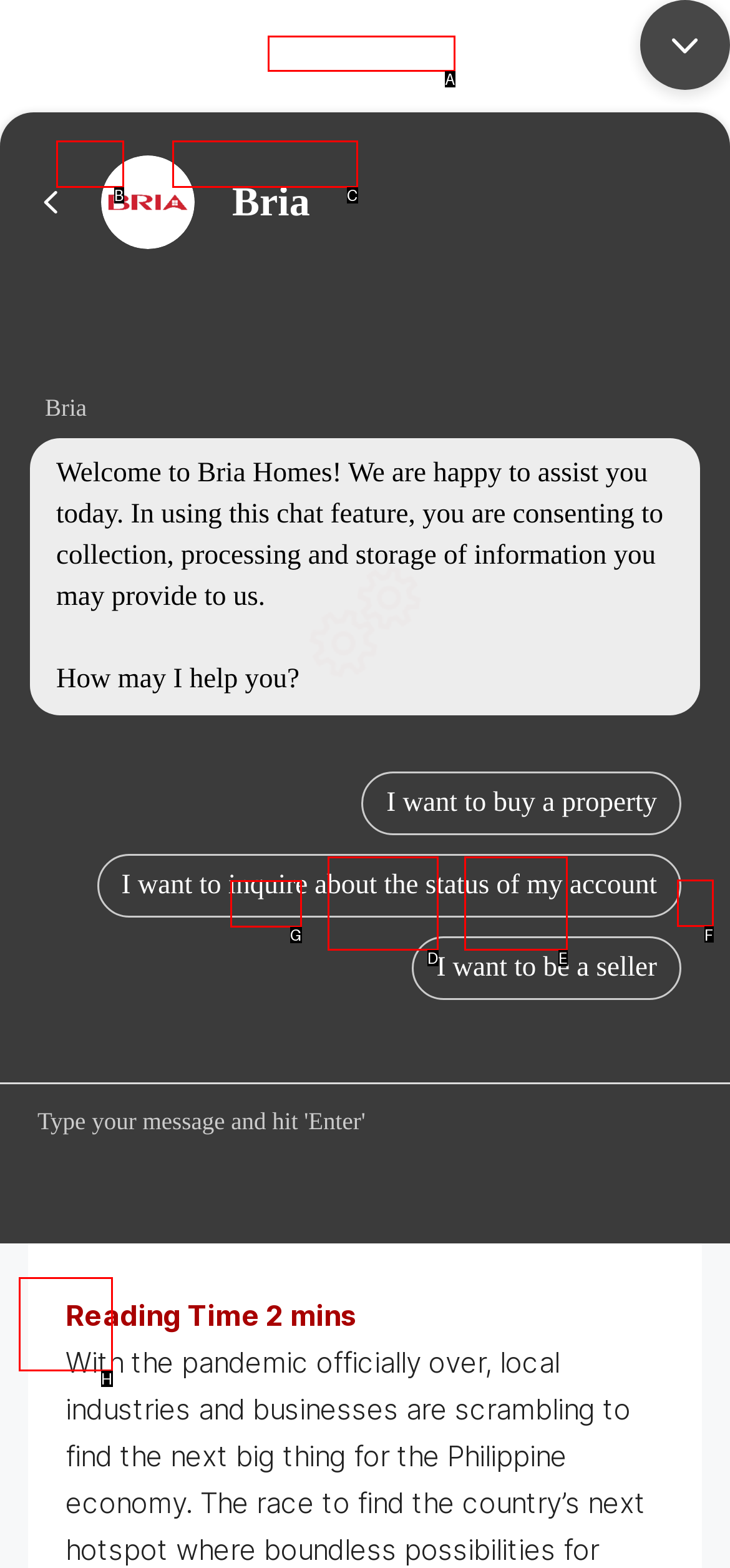Determine the letter of the element I should select to fulfill the following instruction: Share the article. Just provide the letter.

F